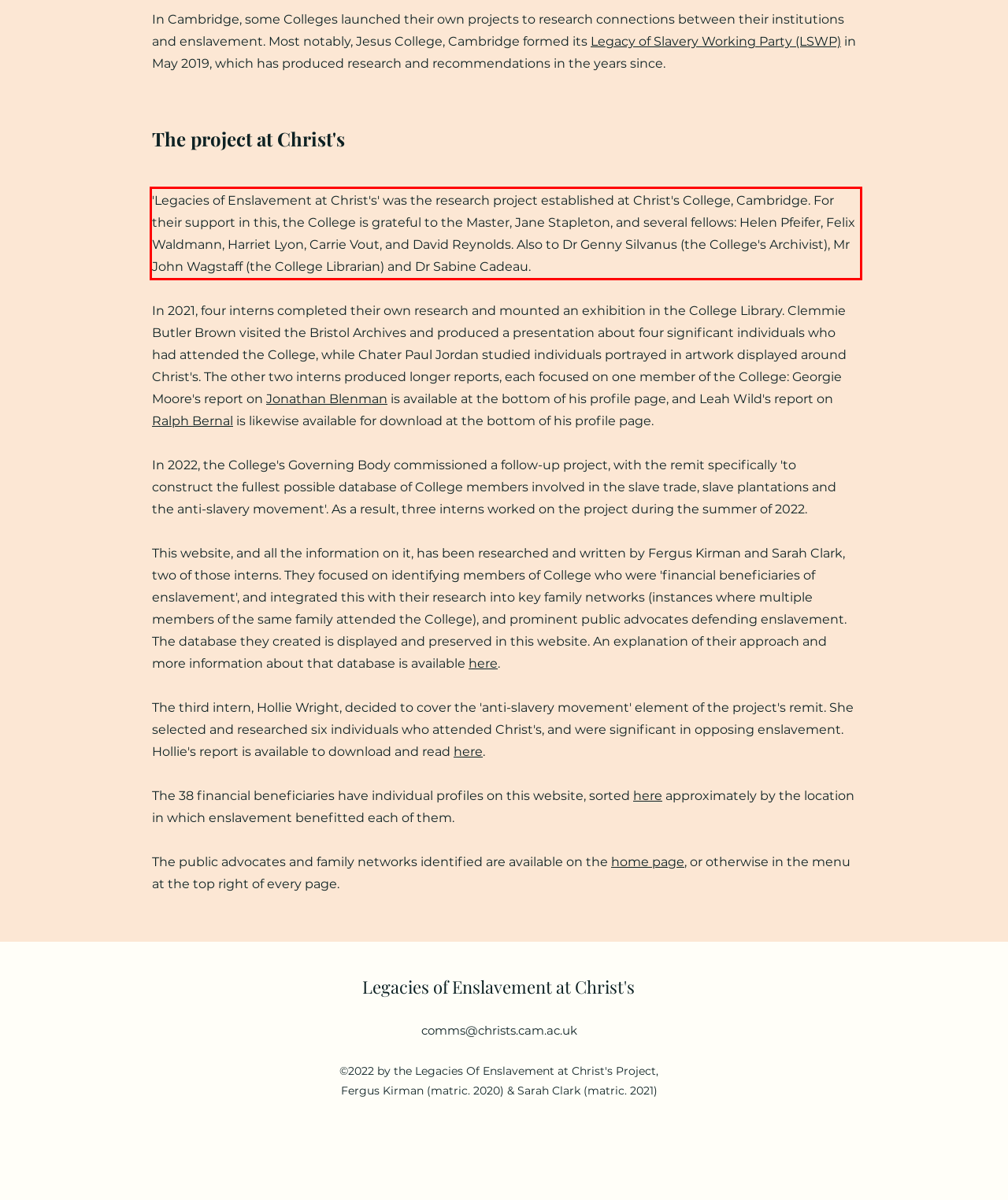You are provided with a screenshot of a webpage that includes a red bounding box. Extract and generate the text content found within the red bounding box.

'Legacies of Enslavement at Christ's' was the research project established at Christ's College, Cambridge. For their support in this, the College is grateful to the Master, Jane Stapleton, and several fellows: Helen Pfeifer, Felix Waldmann, Harriet Lyon, Carrie Vout, and David Reynolds. Also to Dr Genny Silvanus (the College's Archivist), Mr John Wagstaff (the College Librarian) and Dr Sabine Cadeau.